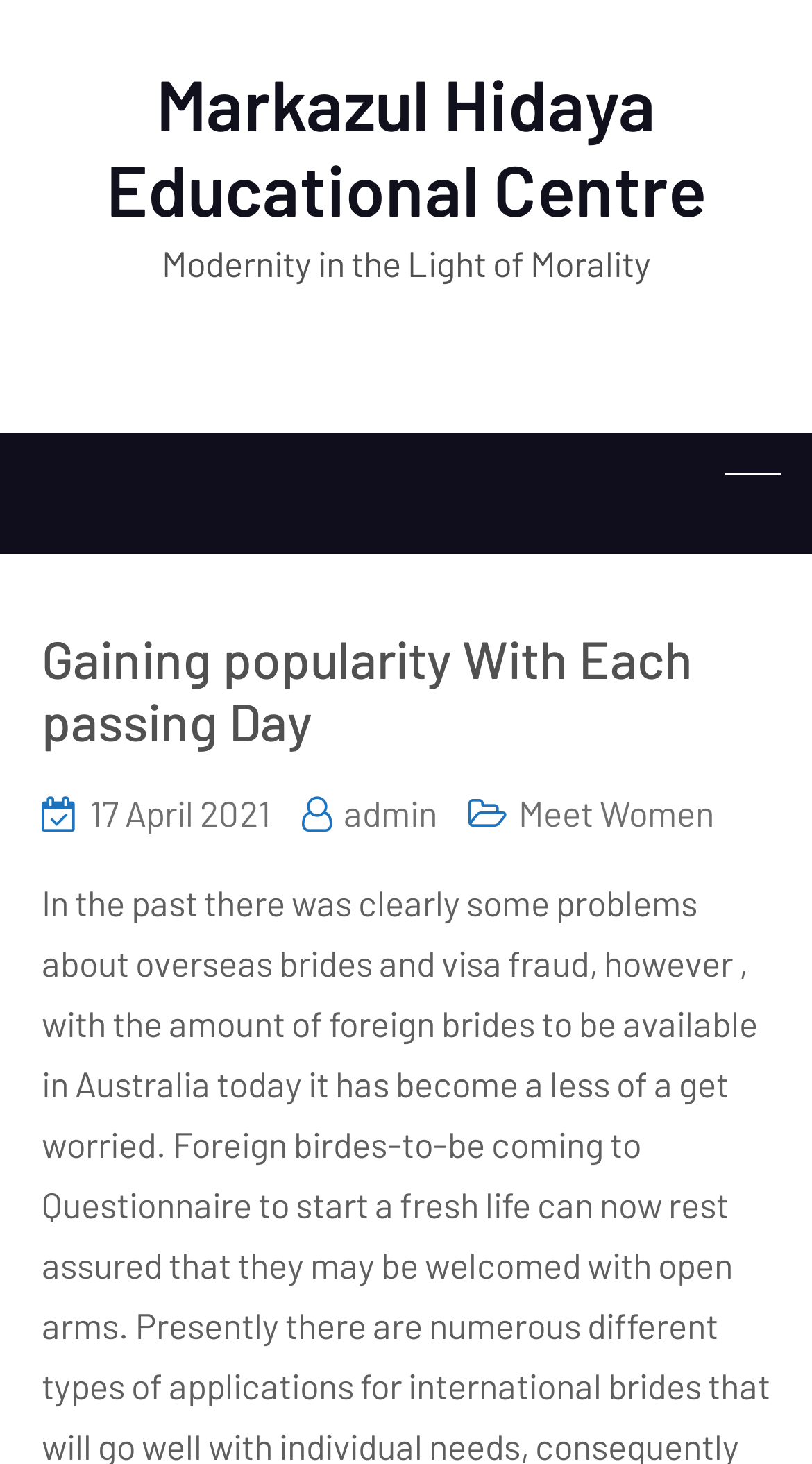What is the purpose of the 'Meet Women' link?
Please give a detailed and thorough answer to the question, covering all relevant points.

The purpose of the 'Meet Women' link is not explicitly stated on the webpage. It is possible that it leads to a page or section about women's activities or initiatives at the educational centre, but without further context, it is unclear what the link is intended for.